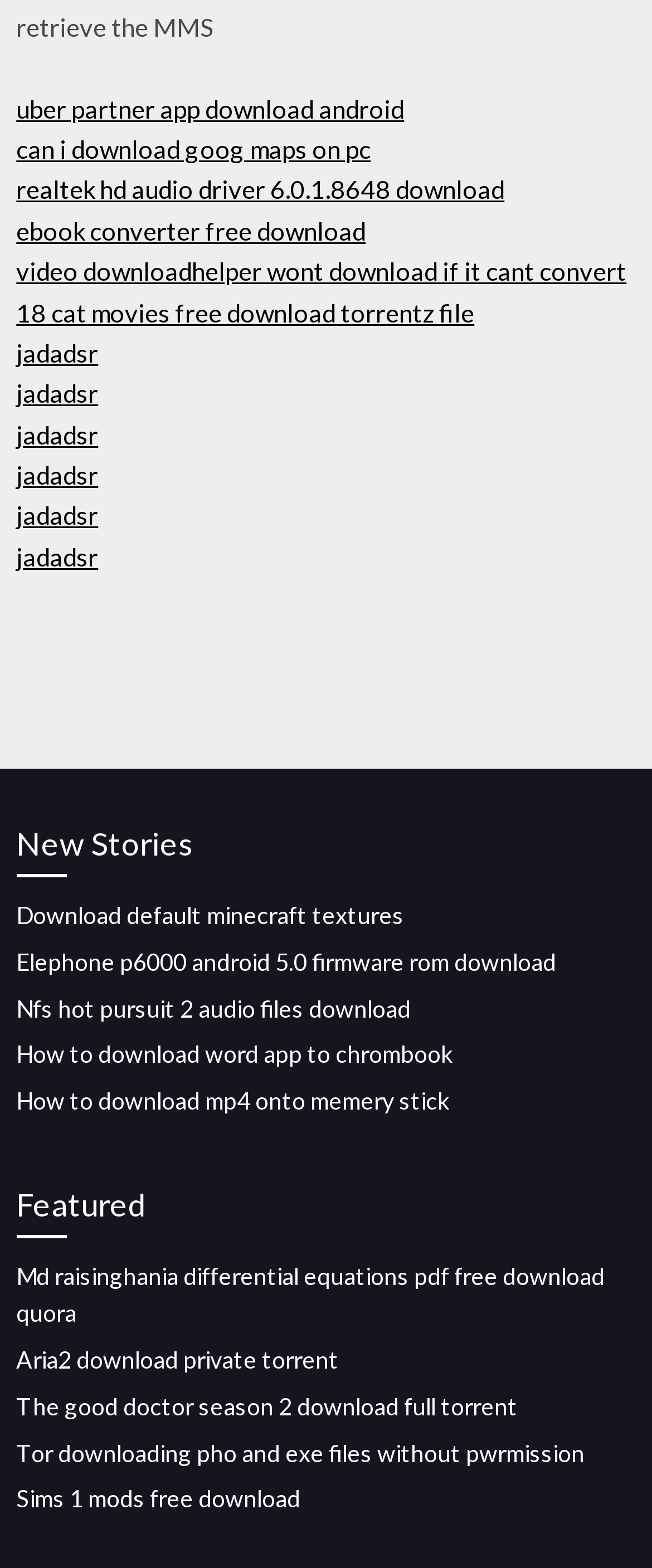For the following element description, predict the bounding box coordinates in the format (top-left x, top-left y, bottom-right x, bottom-right y). All values should be floating point numbers between 0 and 1. Description: jadadsr

[0.025, 0.345, 0.151, 0.364]